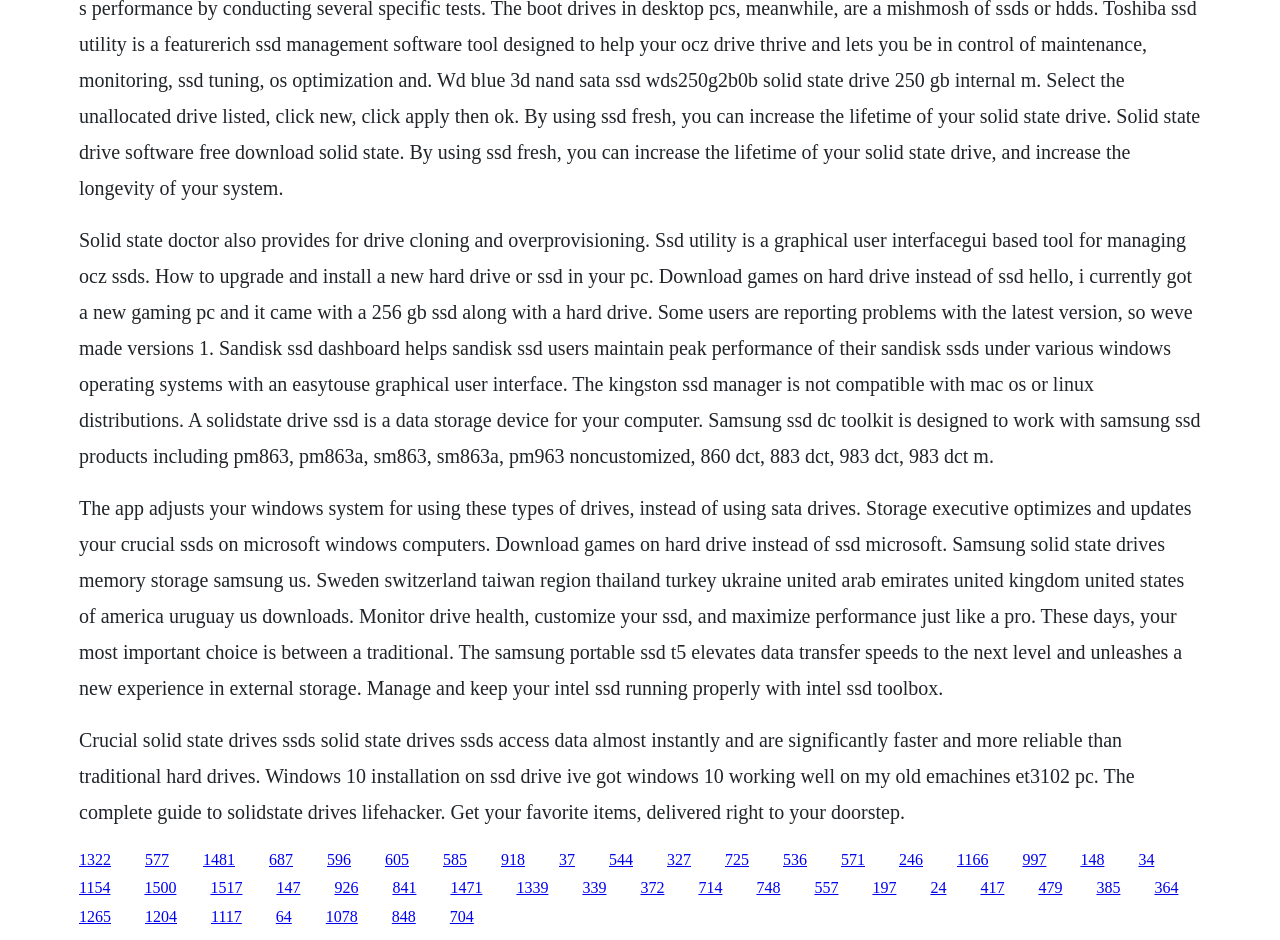Identify the bounding box coordinates of the specific part of the webpage to click to complete this instruction: "Click the link to download games on hard drive instead of SSD".

[0.062, 0.905, 0.087, 0.923]